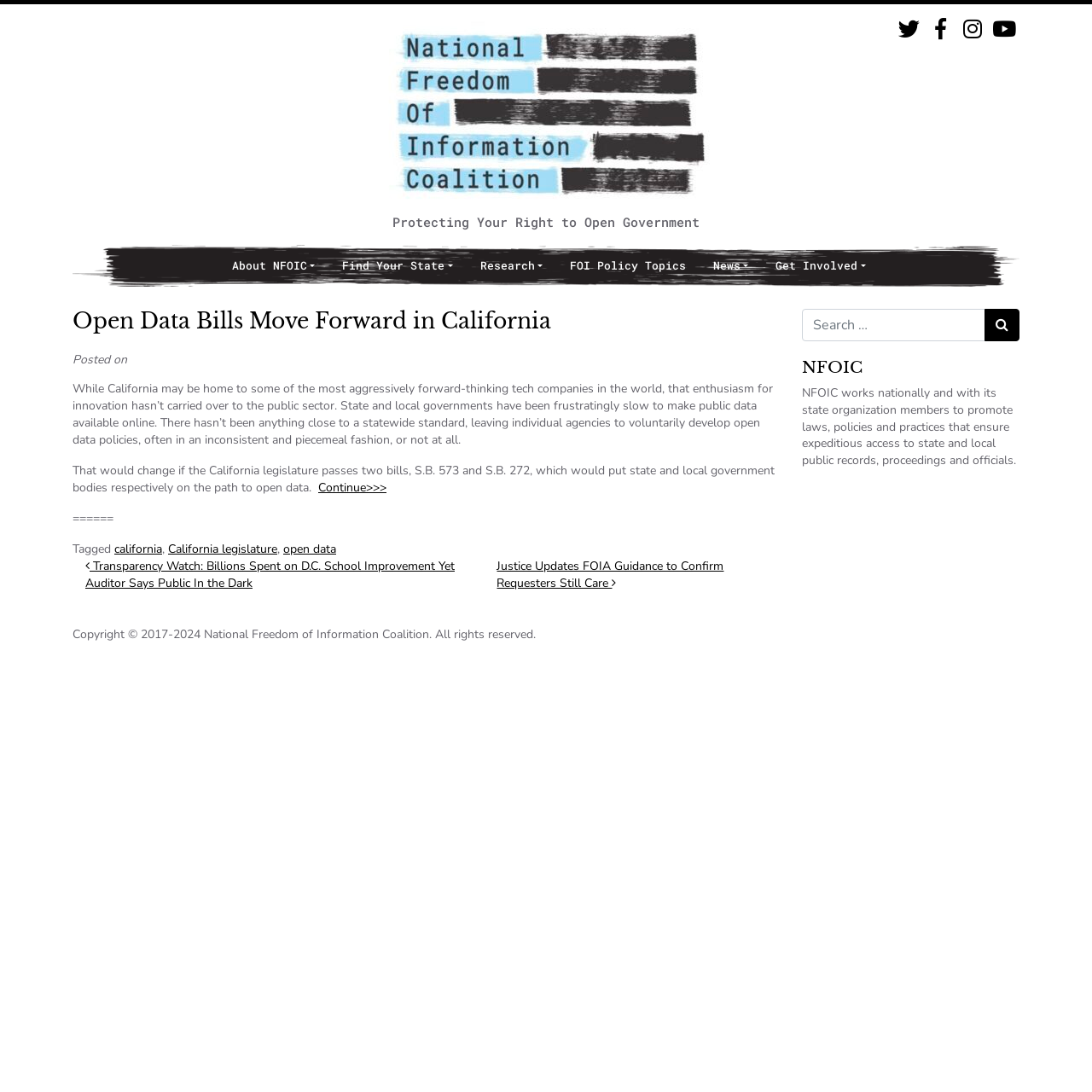What is the copyright year range of the website?
Please provide a comprehensive answer based on the contents of the image.

I found the answer by reading the footer of the webpage, which displays the copyright information, including the year range.